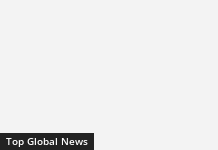Provide a short answer to the following question with just one word or phrase: What is the purpose of this webpage section?

To inform readers